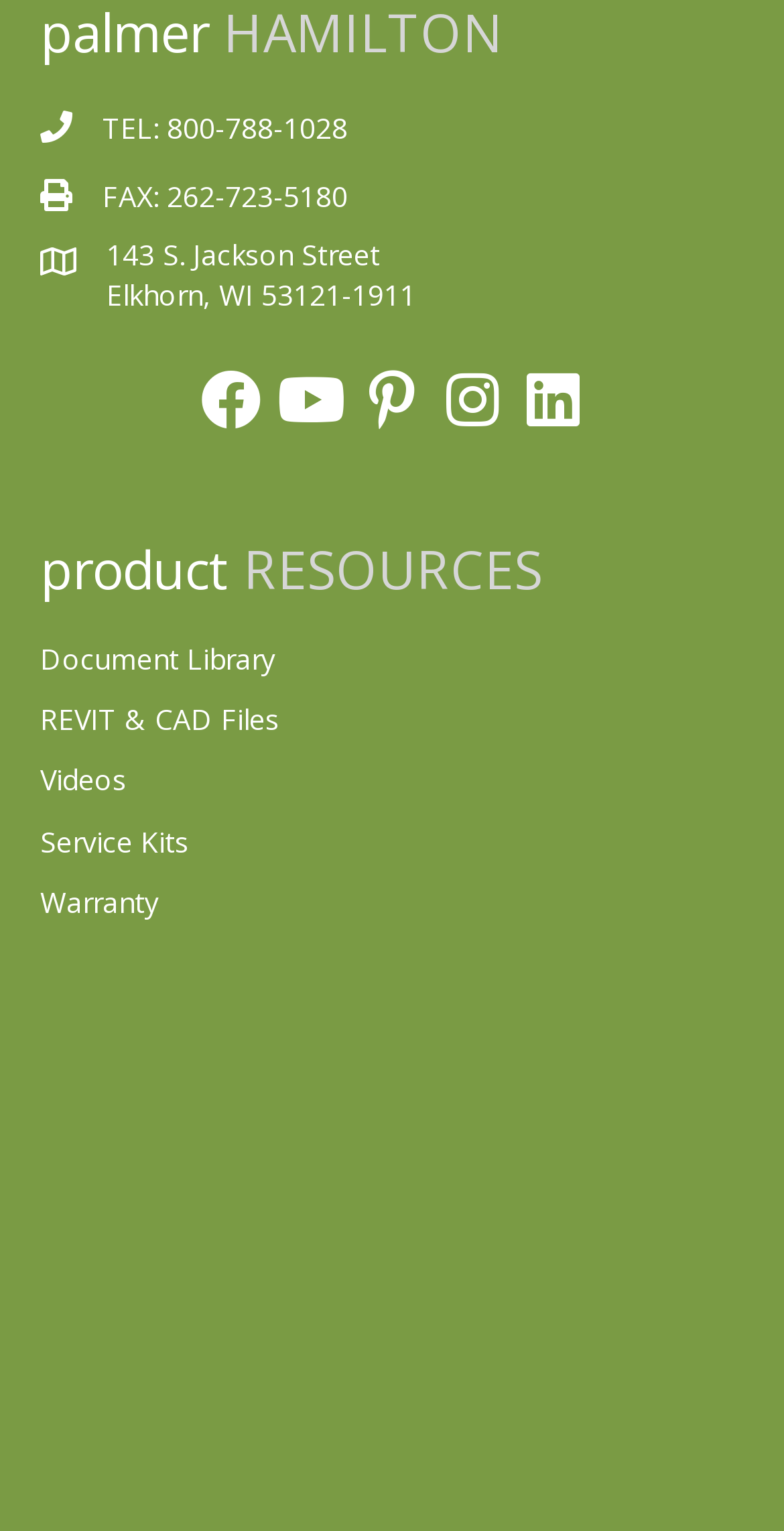Provide your answer to the question using just one word or phrase: What is the address of the company?

143 S. Jackson Street Elkhorn, WI 53121-1911